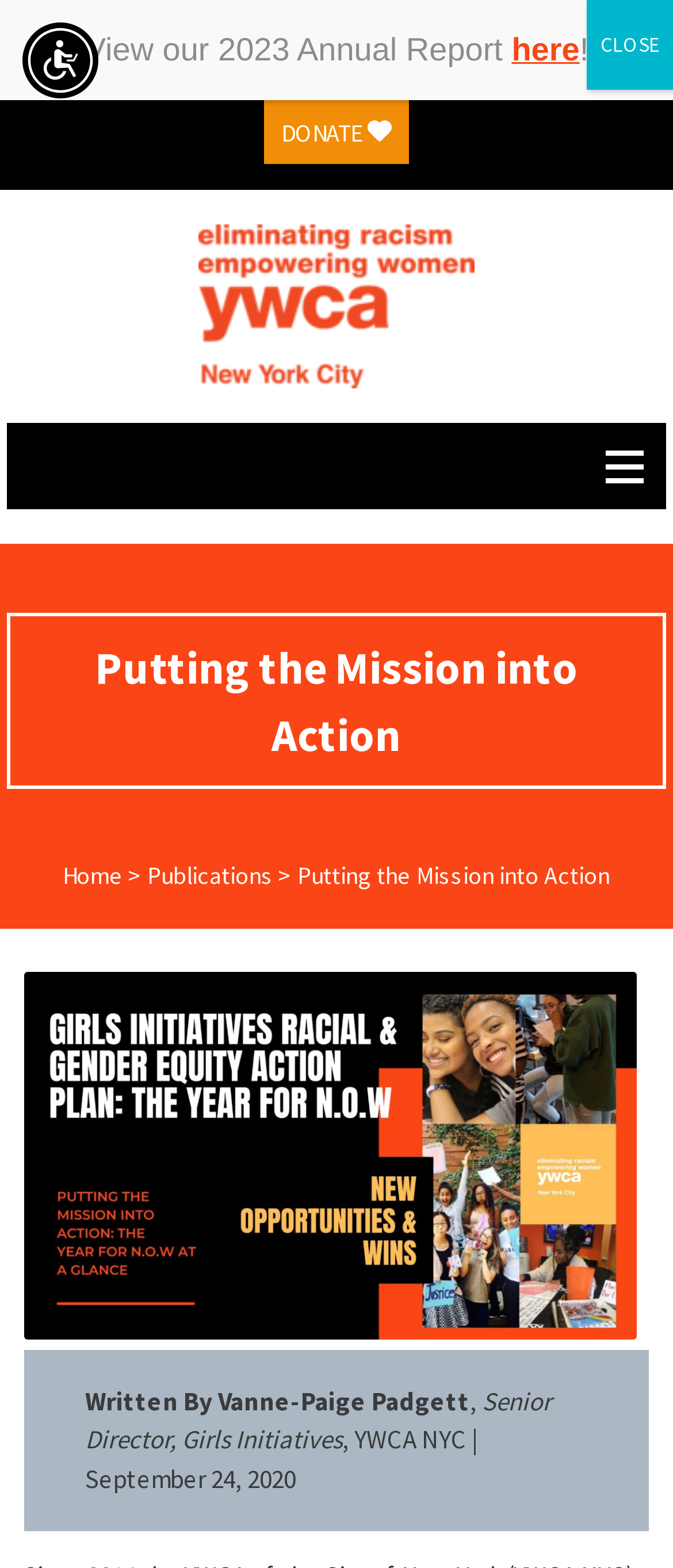Determine the heading of the webpage and extract its text content.

Putting the Mission into Action